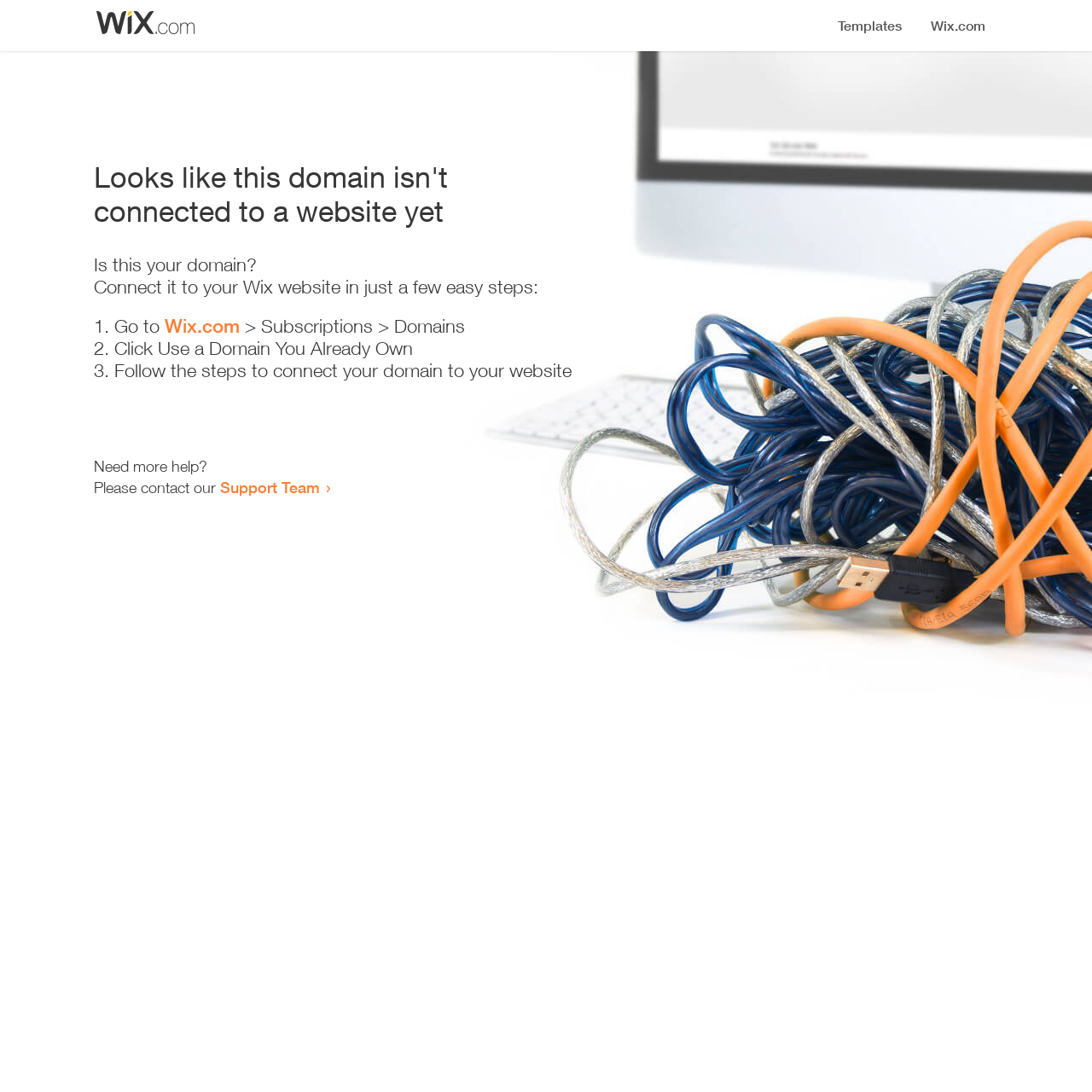Where can the user go to start connecting their domain?
Please provide a comprehensive answer based on the contents of the image.

According to the instructions, the user needs to 'Go to Wix.com' to start connecting their domain, as indicated by the link 'Wix.com'.